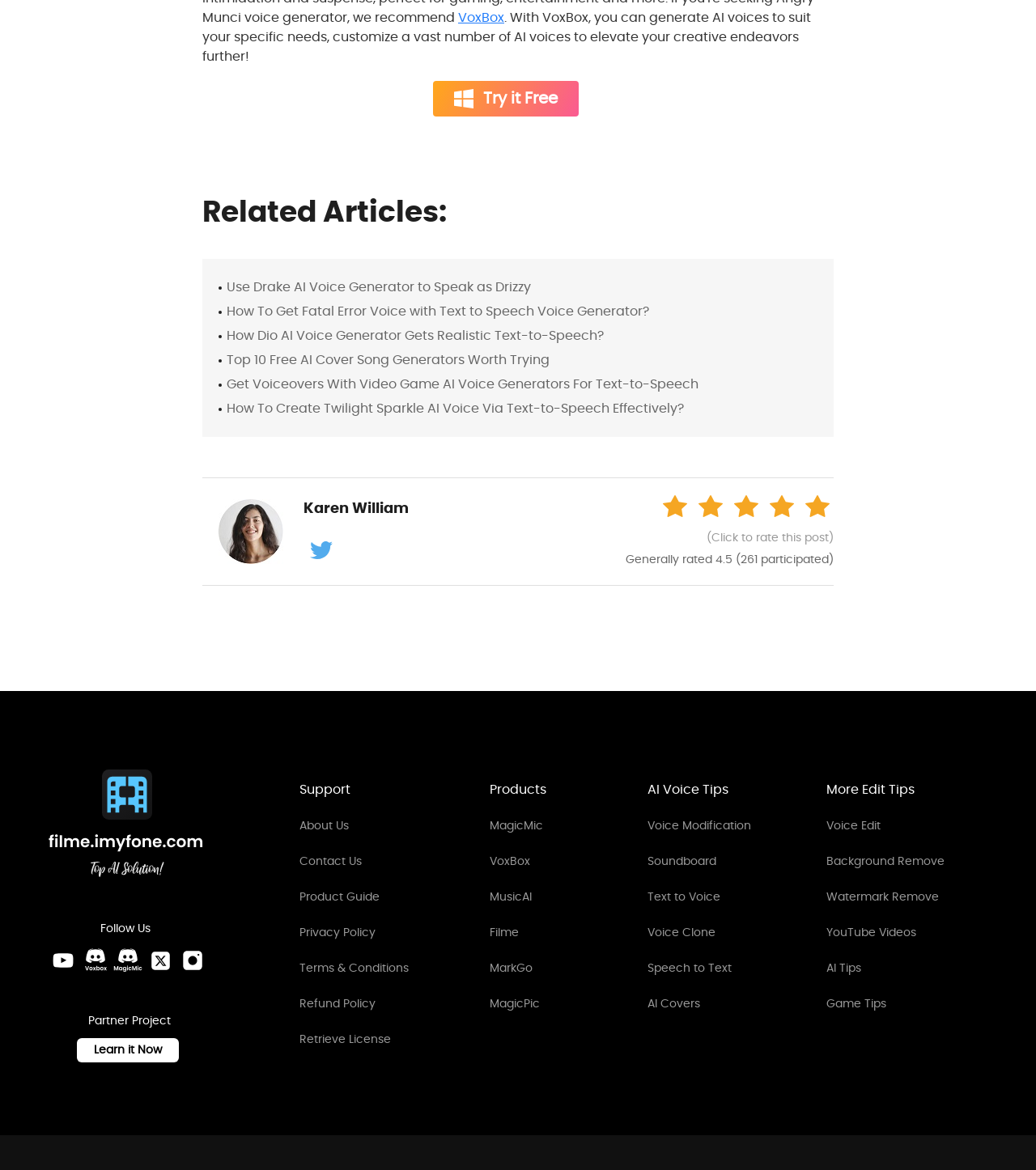Look at the image and answer the question in detail:
What is the rating of this post?

The rating of this post is 4.5, which is indicated by the StaticText element with the text '4.5' and is part of the rating system that includes the text 'Generally rated' and the number of participants, 261.